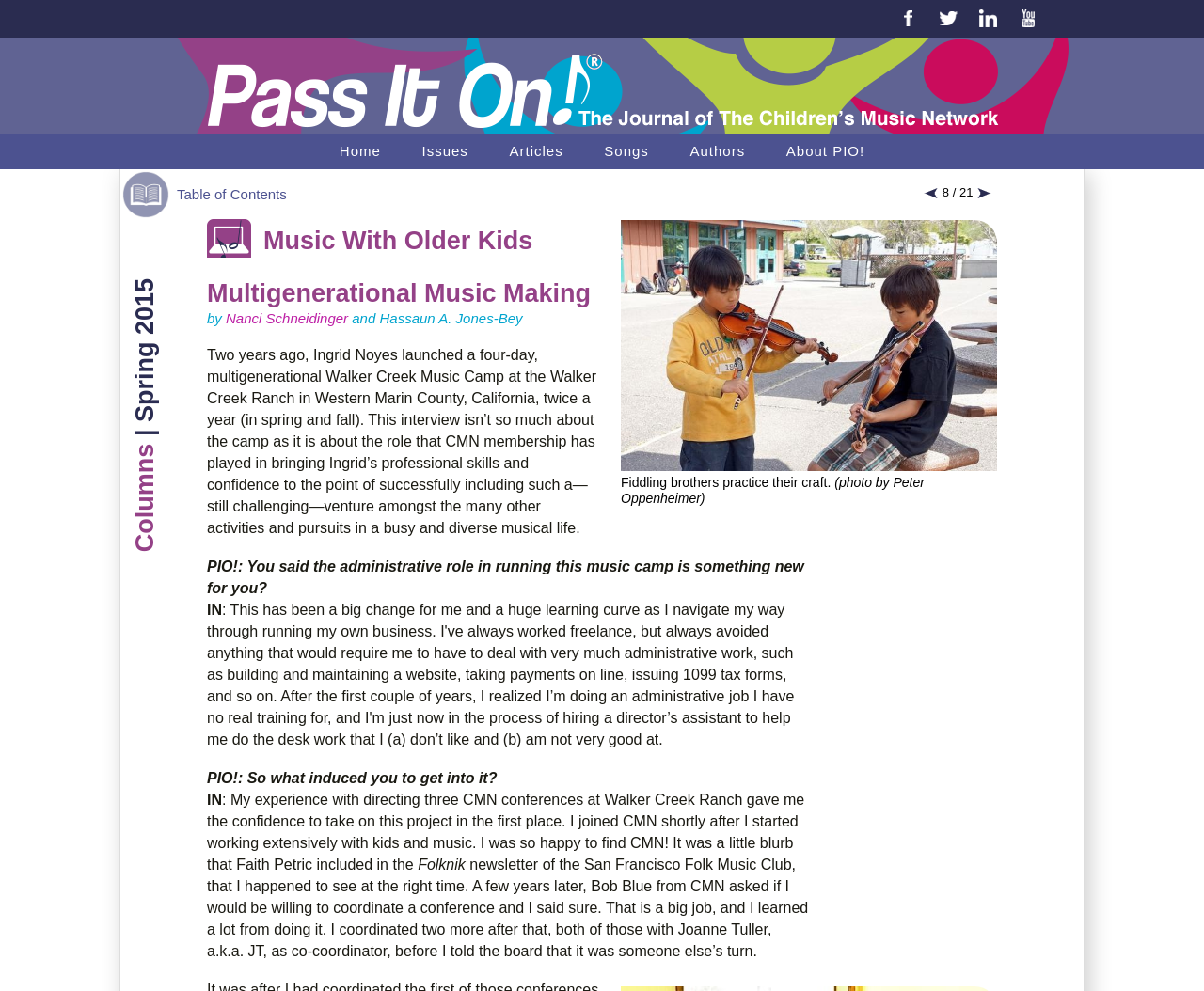Give a detailed overview of the webpage's appearance and contents.

The webpage is titled "PIO Online" and features a header section with social media links to Facebook, Twitter, LinkedIn, and YouTube, each represented by an image. Below the header, there is a large heading that reads "Pass It On! the Journal of the Children's Music Network" accompanied by an image.

The main navigation menu is located below the heading, consisting of links to "Home", "Issues", "Articles", "Songs", "Authors", and "About PIO!". 

On the left side of the page, there is a section titled "Table of Contents" followed by a series of links and images. 

The main content of the page is an article titled "Multigenerational Music Making" by Nanci Schneidinger and Hassaun A. Jones-Bey. The article features a figure with a caption "Fiddling brothers practice their craft." and a photo credit "(photo by Peter Oppenheimer)". 

The article text is divided into sections, with headings and paragraphs discussing the topic of multigenerational music making. There is an interview with Ingrid Noyes, who talks about her experience with the Children's Music Network and how it helped her to launch a music camp. The interview is formatted with questions from PIO! and answers from Ingrid Noyes.